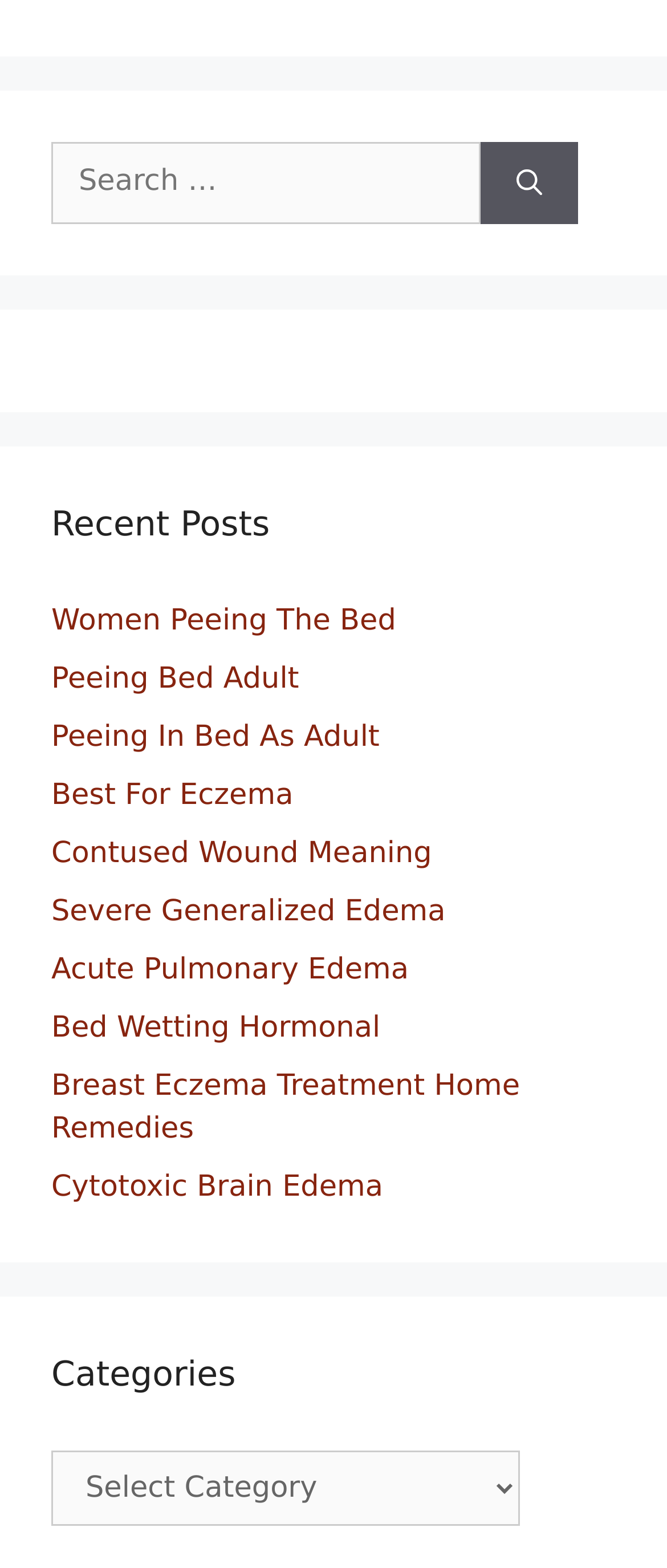Bounding box coordinates should be provided in the format (top-left x, top-left y, bottom-right x, bottom-right y) with all values between 0 and 1. Identify the bounding box for this UI element: parent_node: Outstanding Achievement Awards

None